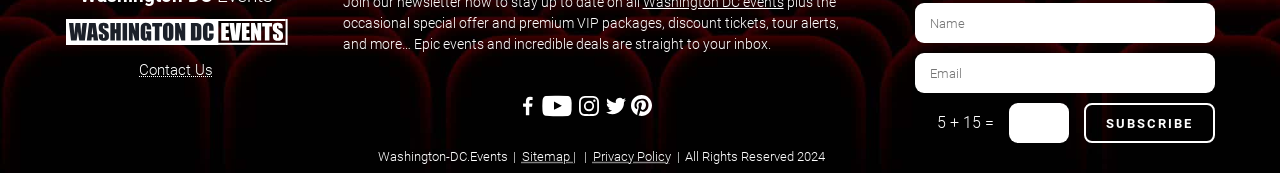Based on the element description Contact Us, identify the bounding box of the UI element in the given webpage screenshot. The coordinates should be in the format (top-left x, top-left y, bottom-right x, bottom-right y) and must be between 0 and 1.

[0.109, 0.339, 0.167, 0.616]